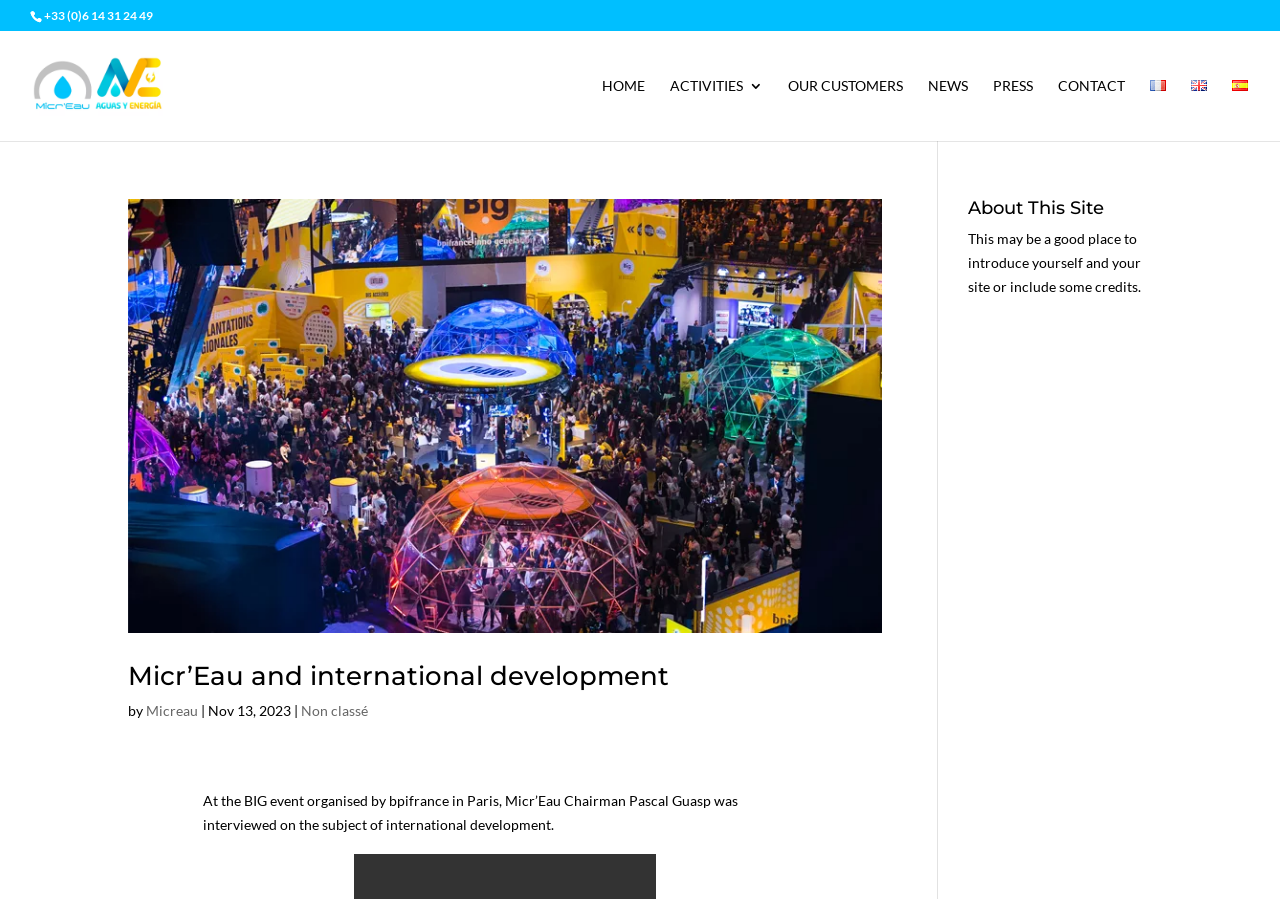Identify the bounding box coordinates of the section that should be clicked to achieve the task described: "Switch to English language".

[0.93, 0.088, 0.943, 0.157]